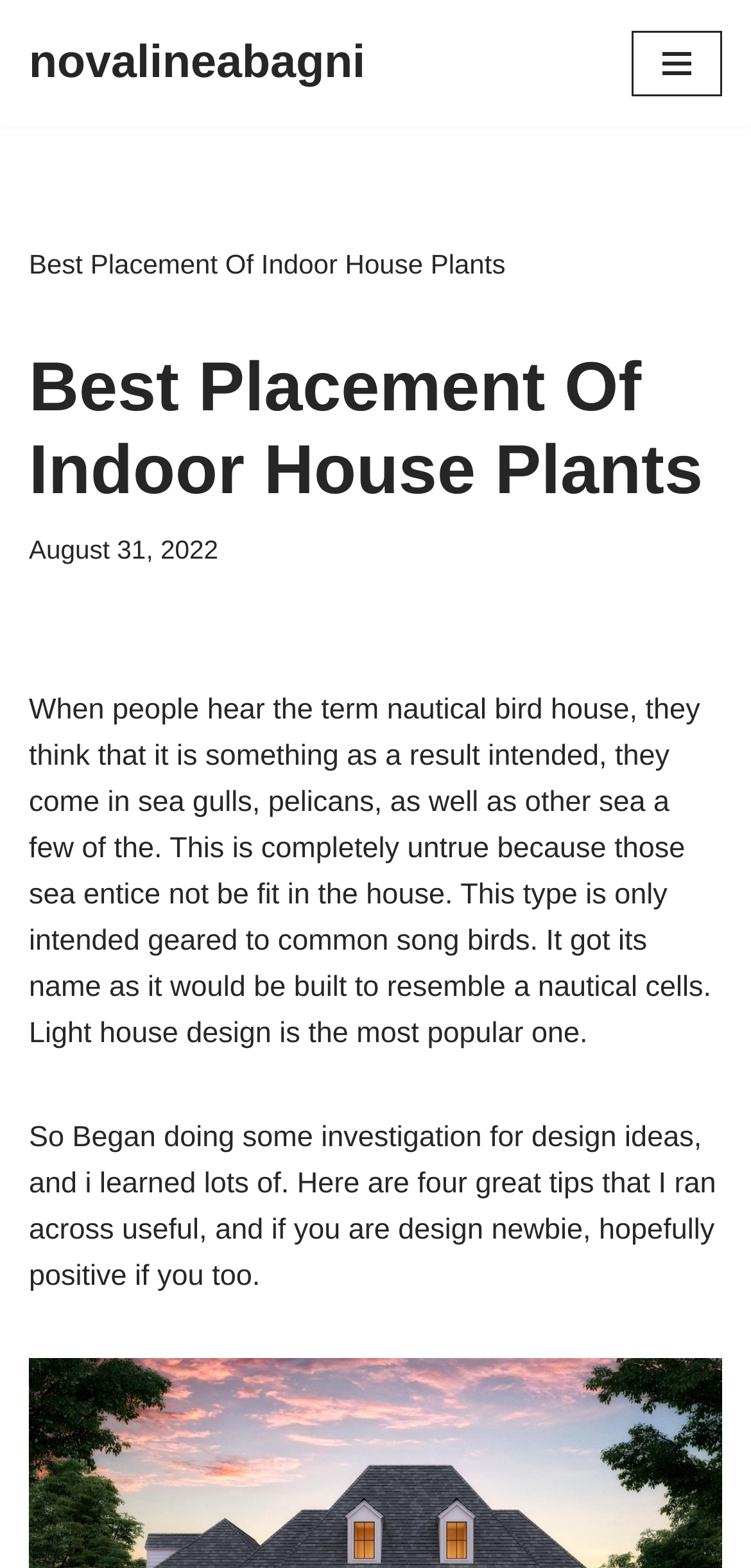Return the bounding box coordinates of the UI element that corresponds to this description: "Skip to content". The coordinates must be given as four float numbers in the range of 0 and 1, [left, top, right, bottom].

[0.0, 0.039, 0.077, 0.064]